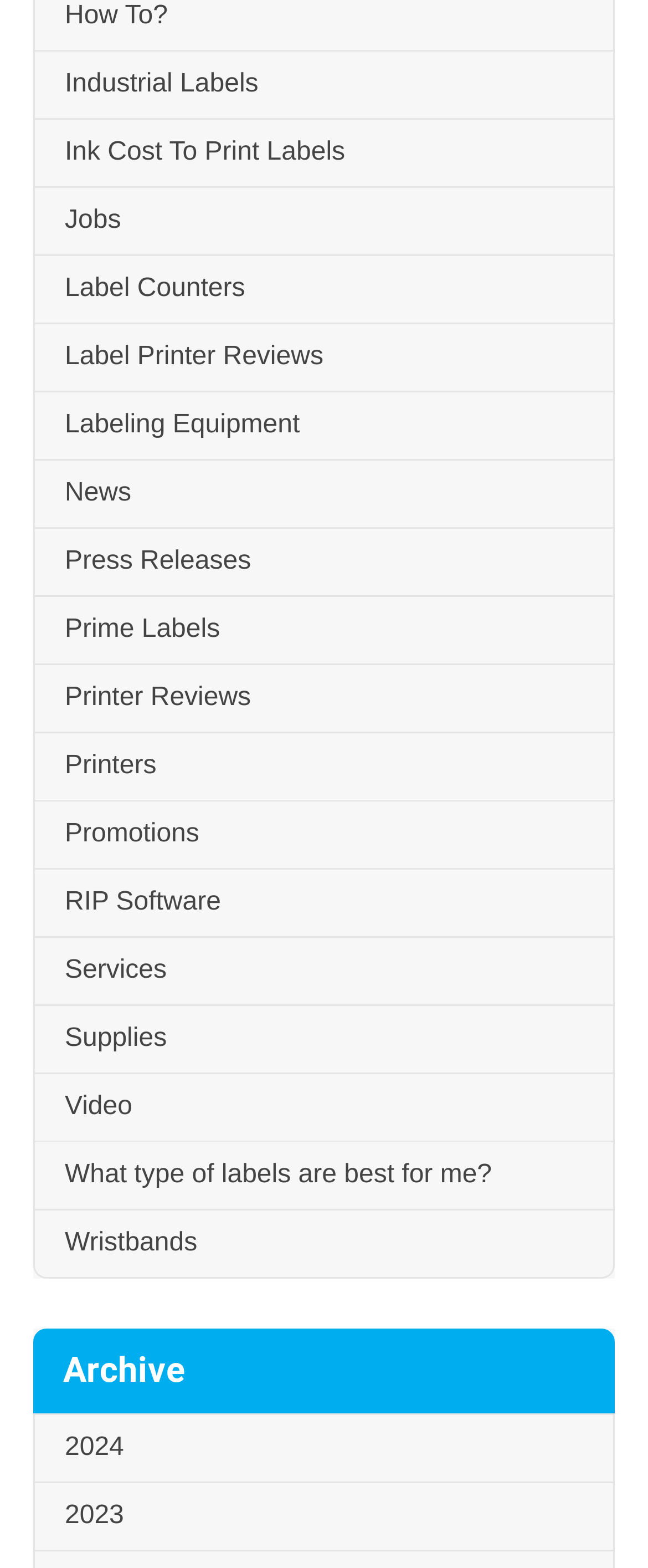Determine the bounding box coordinates for the area that should be clicked to carry out the following instruction: "View Label Printer Reviews".

[0.054, 0.207, 0.946, 0.251]